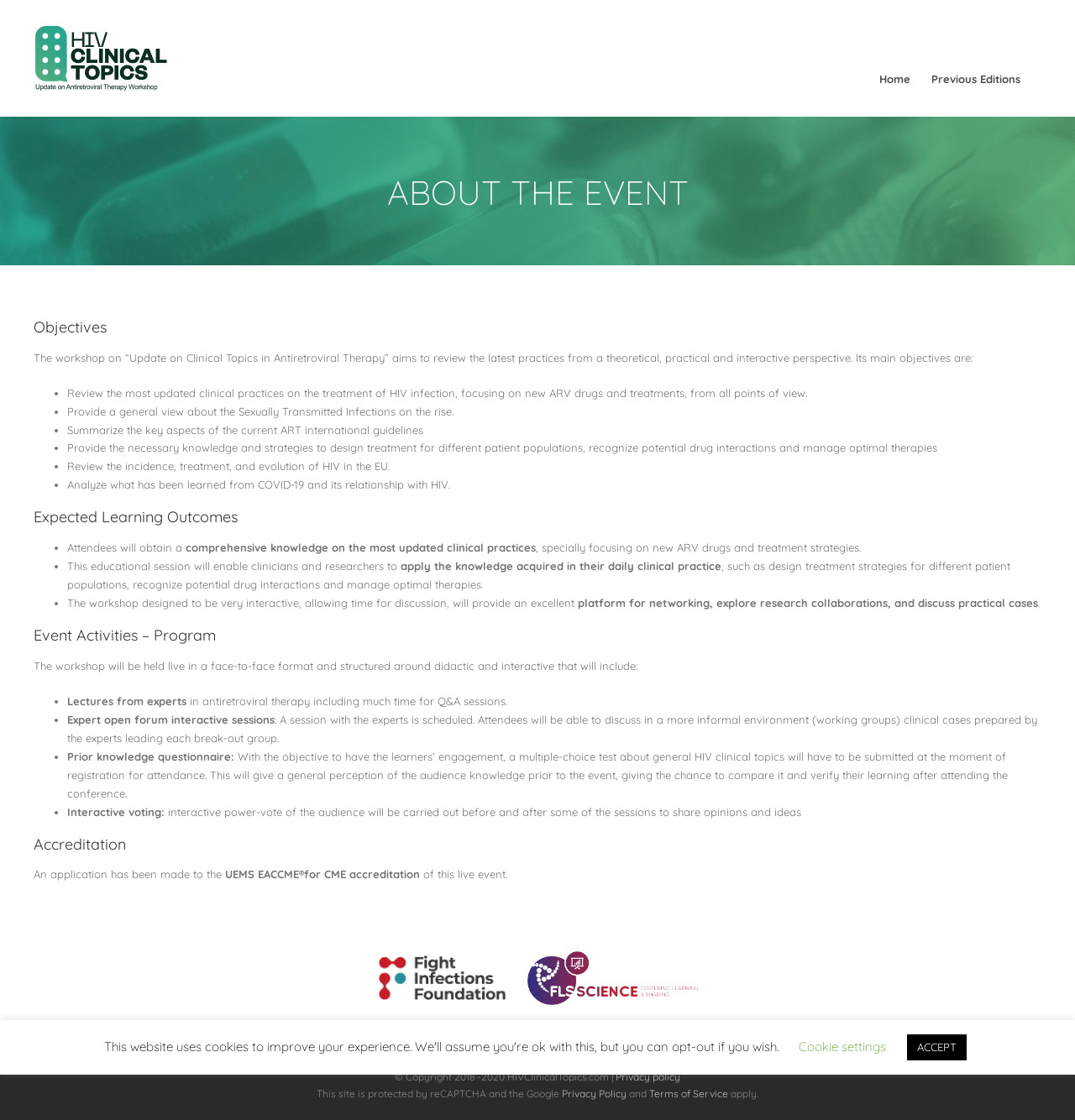Identify and provide the bounding box coordinates of the UI element described: "alt="HIV Clinical Topics Logo"". The coordinates should be formatted as [left, top, right, bottom], with each number being a float between 0 and 1.

[0.031, 0.022, 0.156, 0.082]